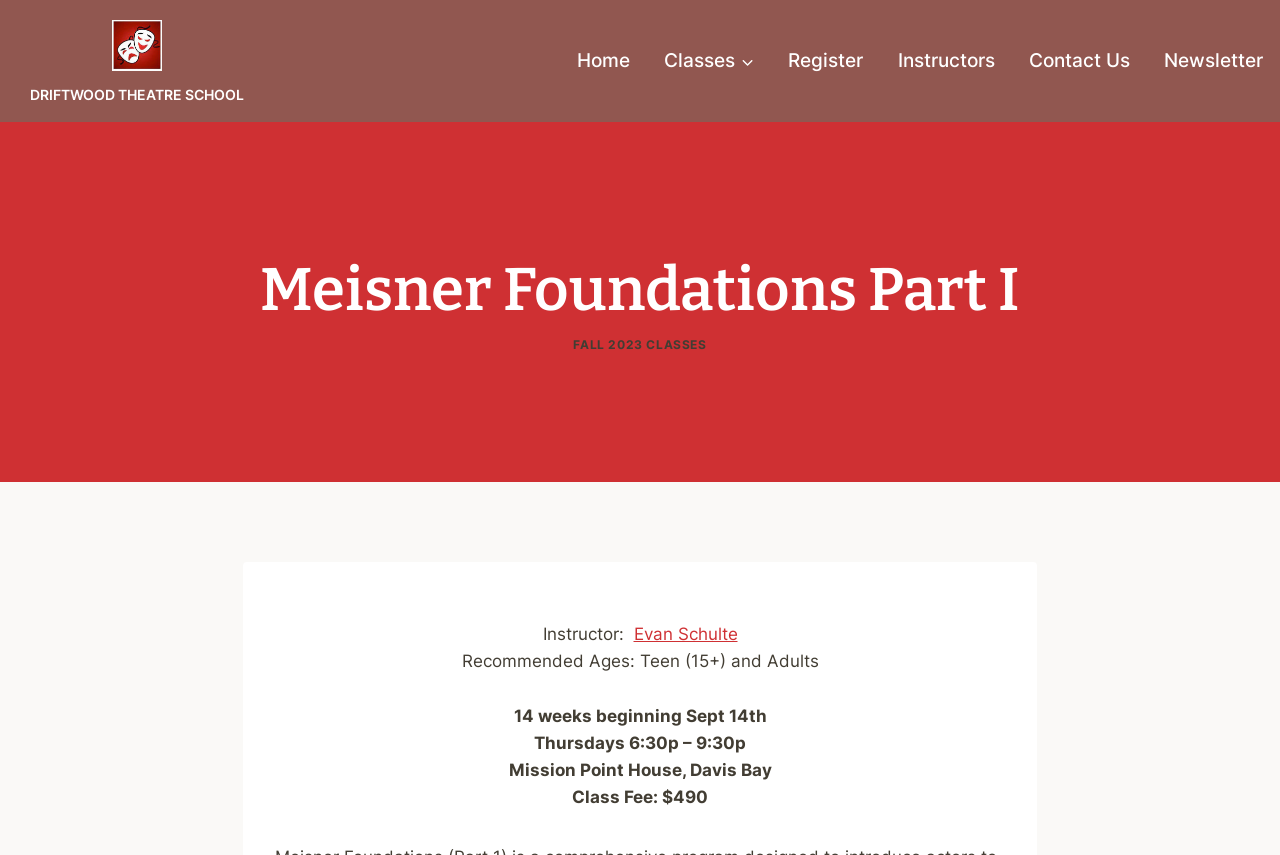Identify the bounding box coordinates for the element you need to click to achieve the following task: "Click on the 'Home' link". The coordinates must be four float values ranging from 0 to 1, formatted as [left, top, right, bottom].

None